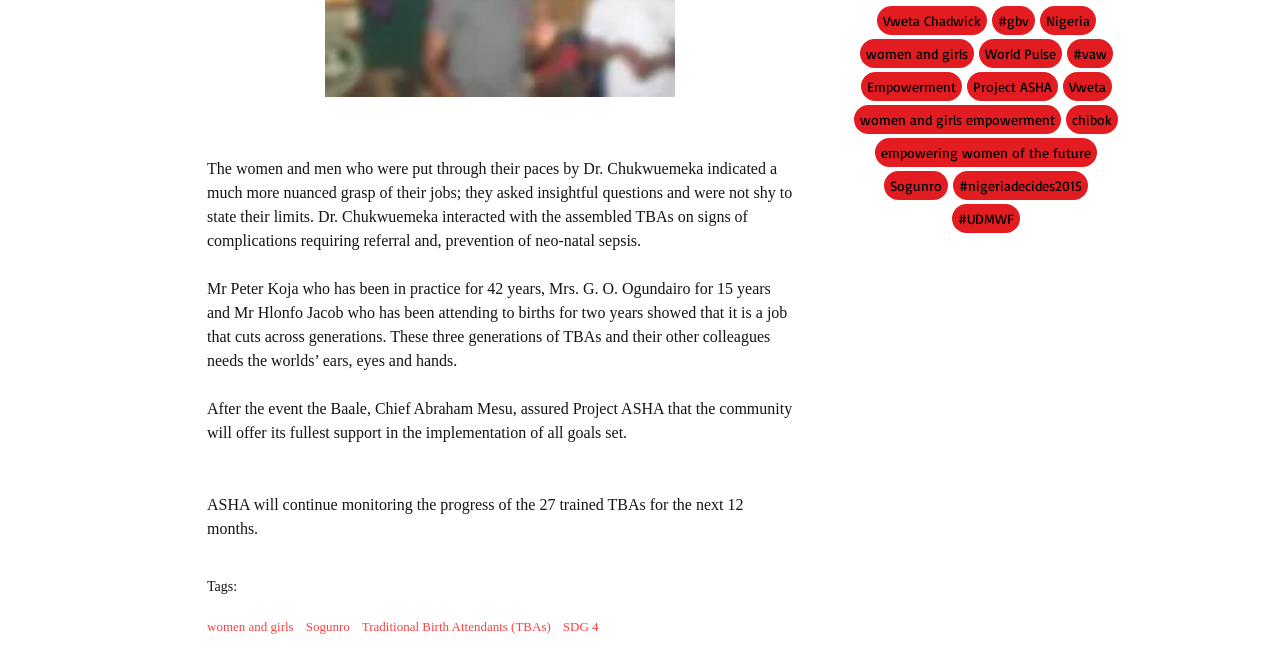Please provide the bounding box coordinate of the region that matches the element description: women and girls empowerment. Coordinates should be in the format (top-left x, top-left y, bottom-right x, bottom-right y) and all values should be between 0 and 1.

[0.667, 0.16, 0.829, 0.205]